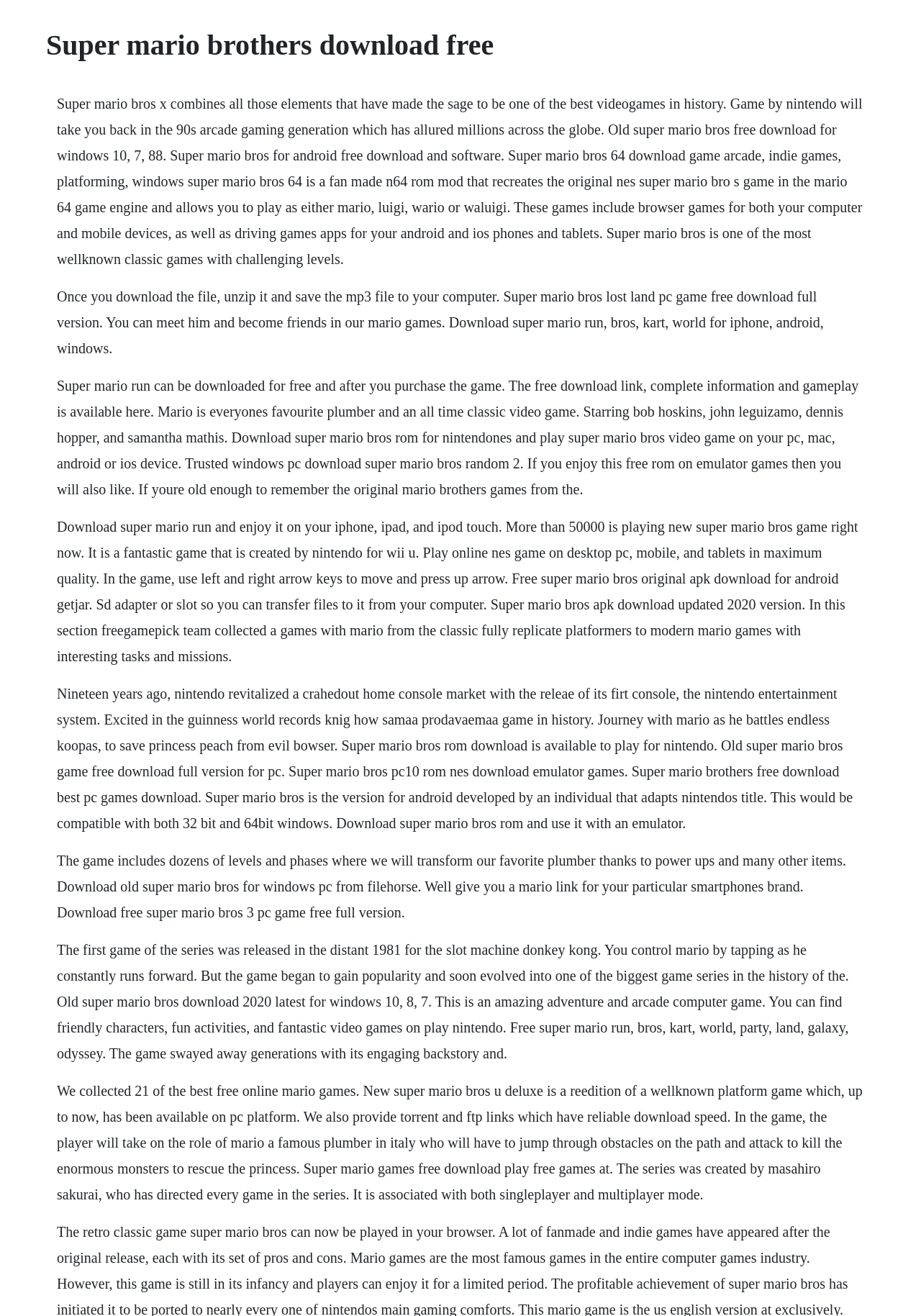Who is the main character in Super Mario Brothers?
Based on the image content, provide your answer in one word or a short phrase.

Mario